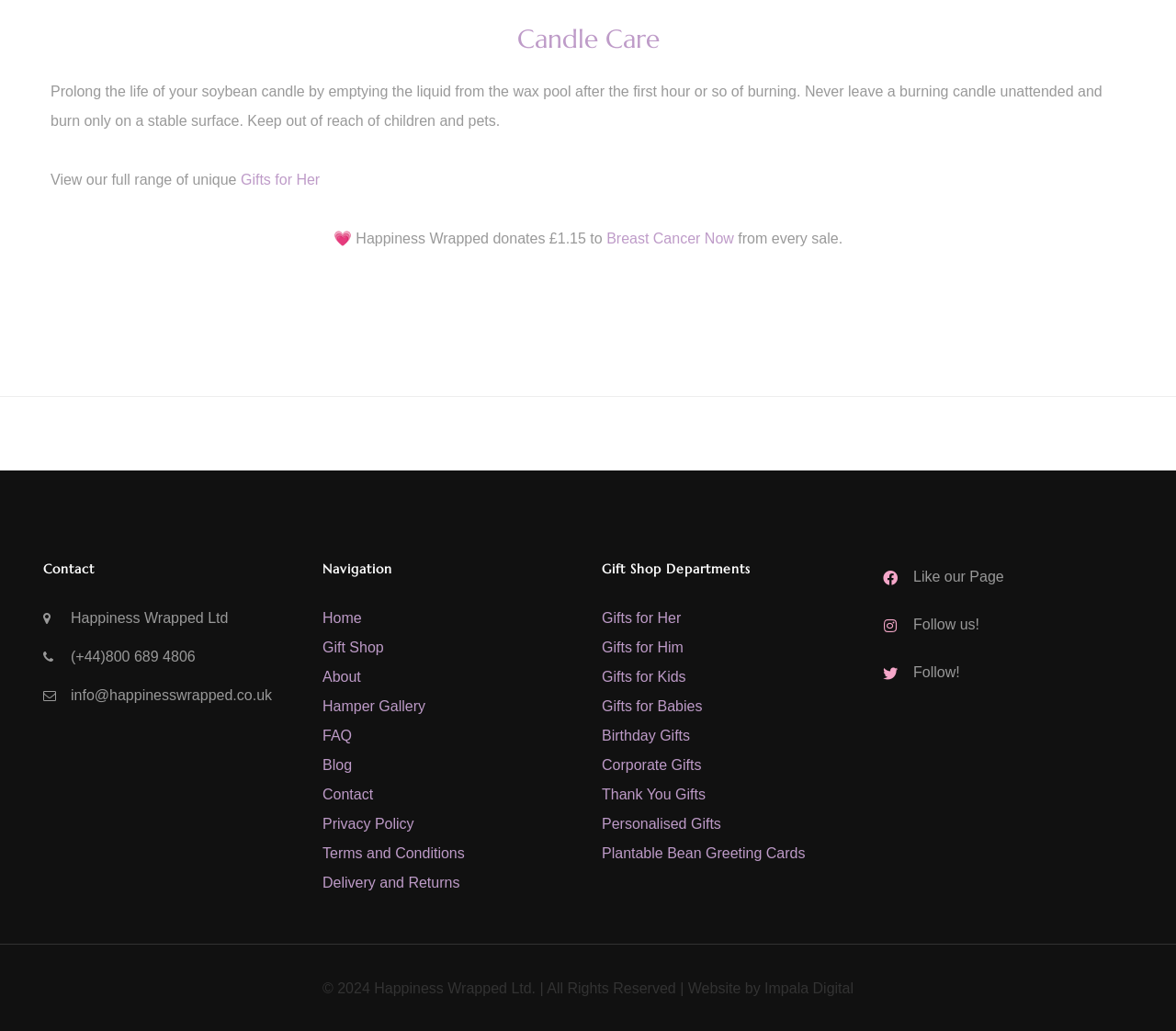What is the phone number of Happiness Wrapped Ltd?
Answer the question with just one word or phrase using the image.

(+44)800 689 4806